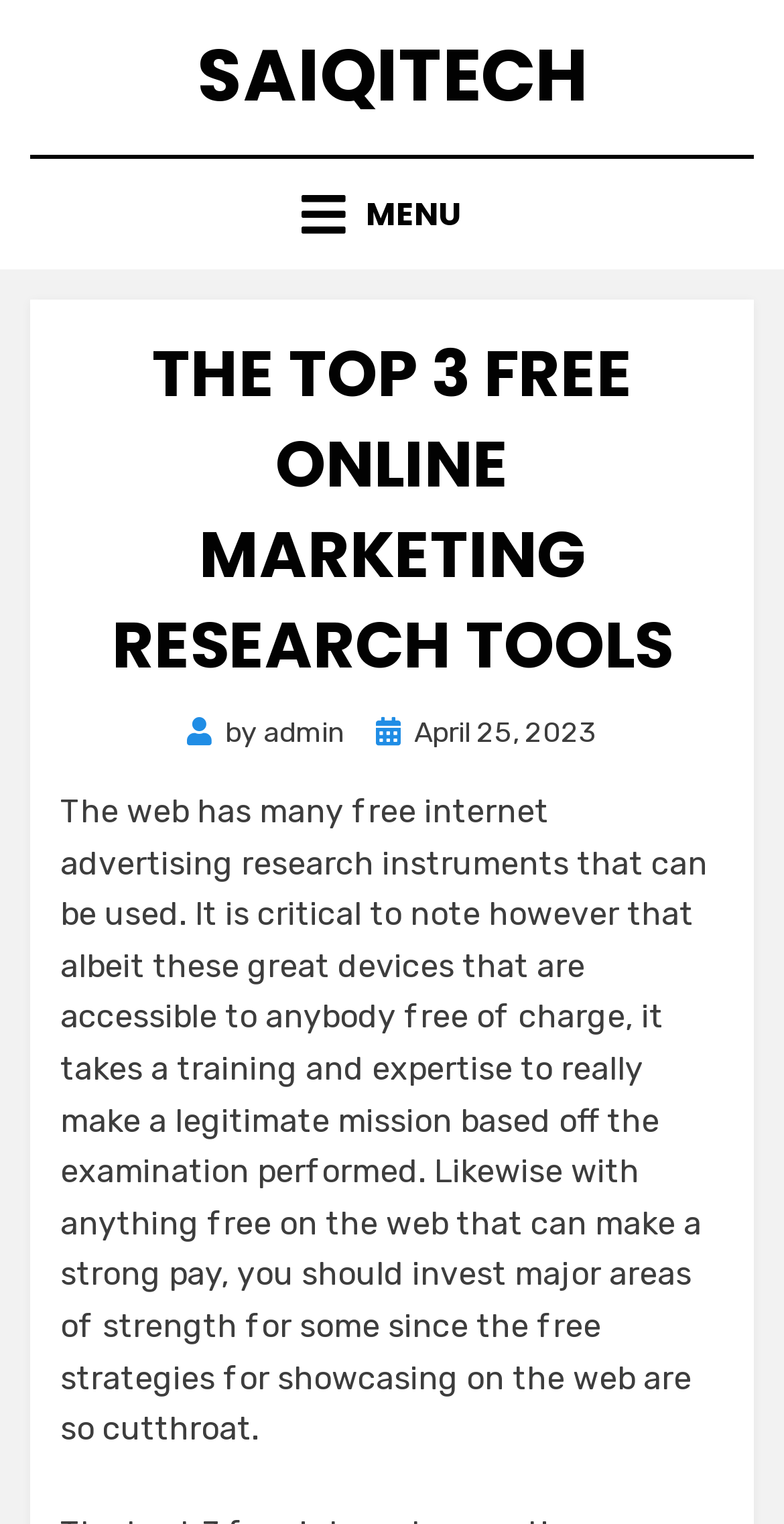Using the given description, provide the bounding box coordinates formatted as (top-left x, top-left y, bottom-right x, bottom-right y), with all values being floating point numbers between 0 and 1. Description: April 25, 2023

[0.479, 0.469, 0.762, 0.492]